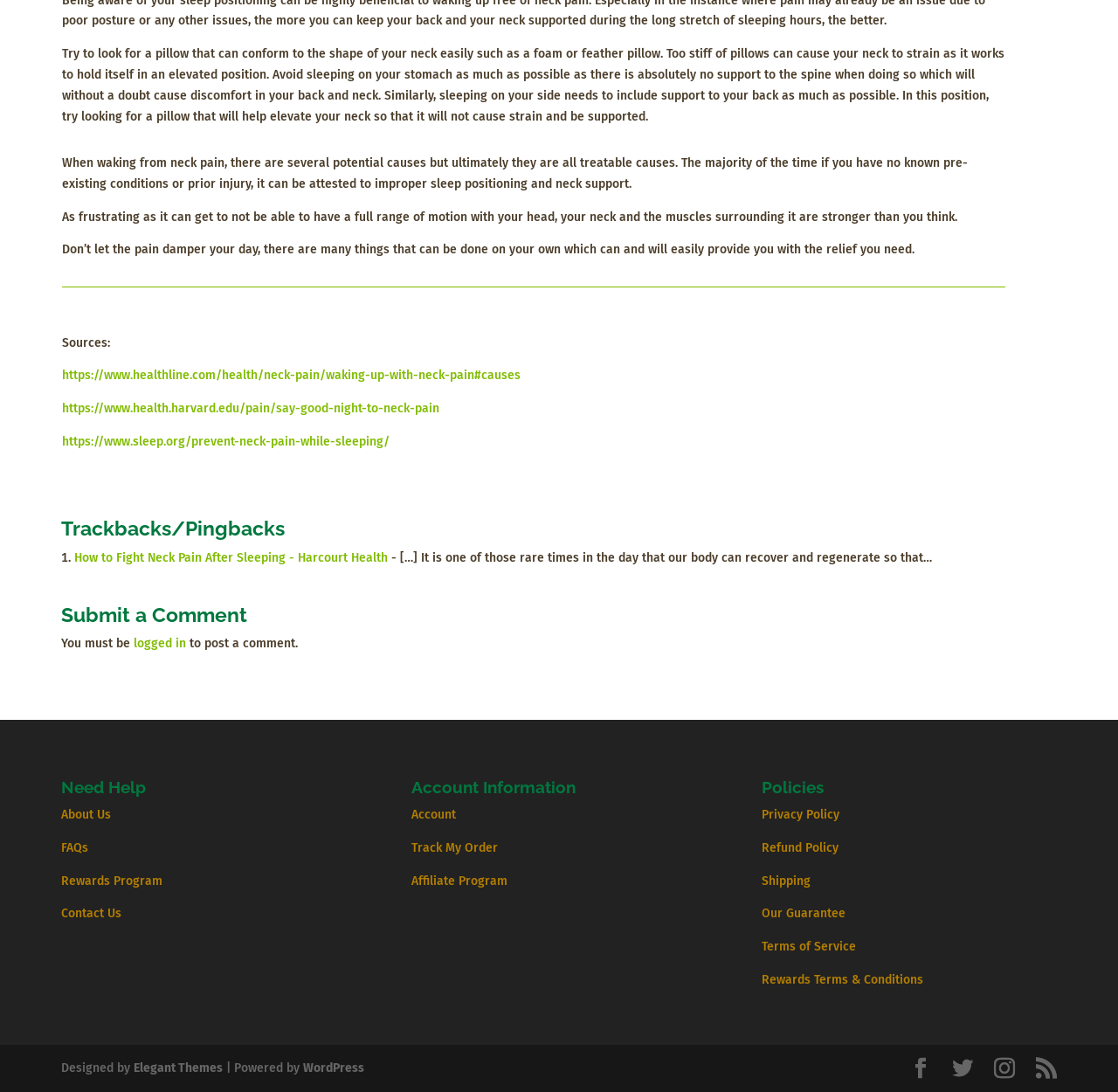For the given element description Facebook, determine the bounding box coordinates of the UI element. The coordinates should follow the format (top-left x, top-left y, bottom-right x, bottom-right y) and be within the range of 0 to 1.

[0.814, 0.969, 0.833, 0.991]